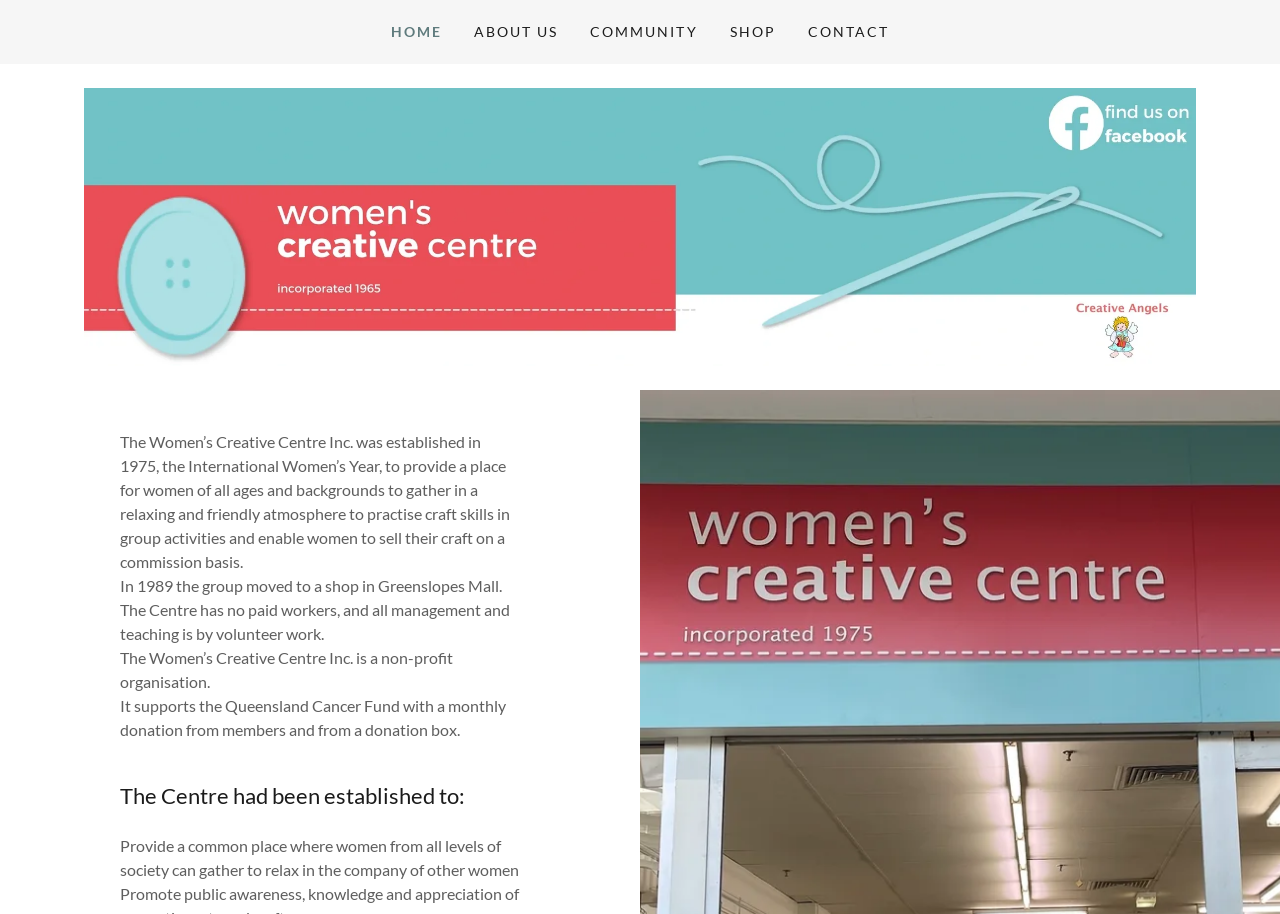Provide your answer in a single word or phrase: 
What type of organisation is the Women's Creative Centre?

Non-profit organisation